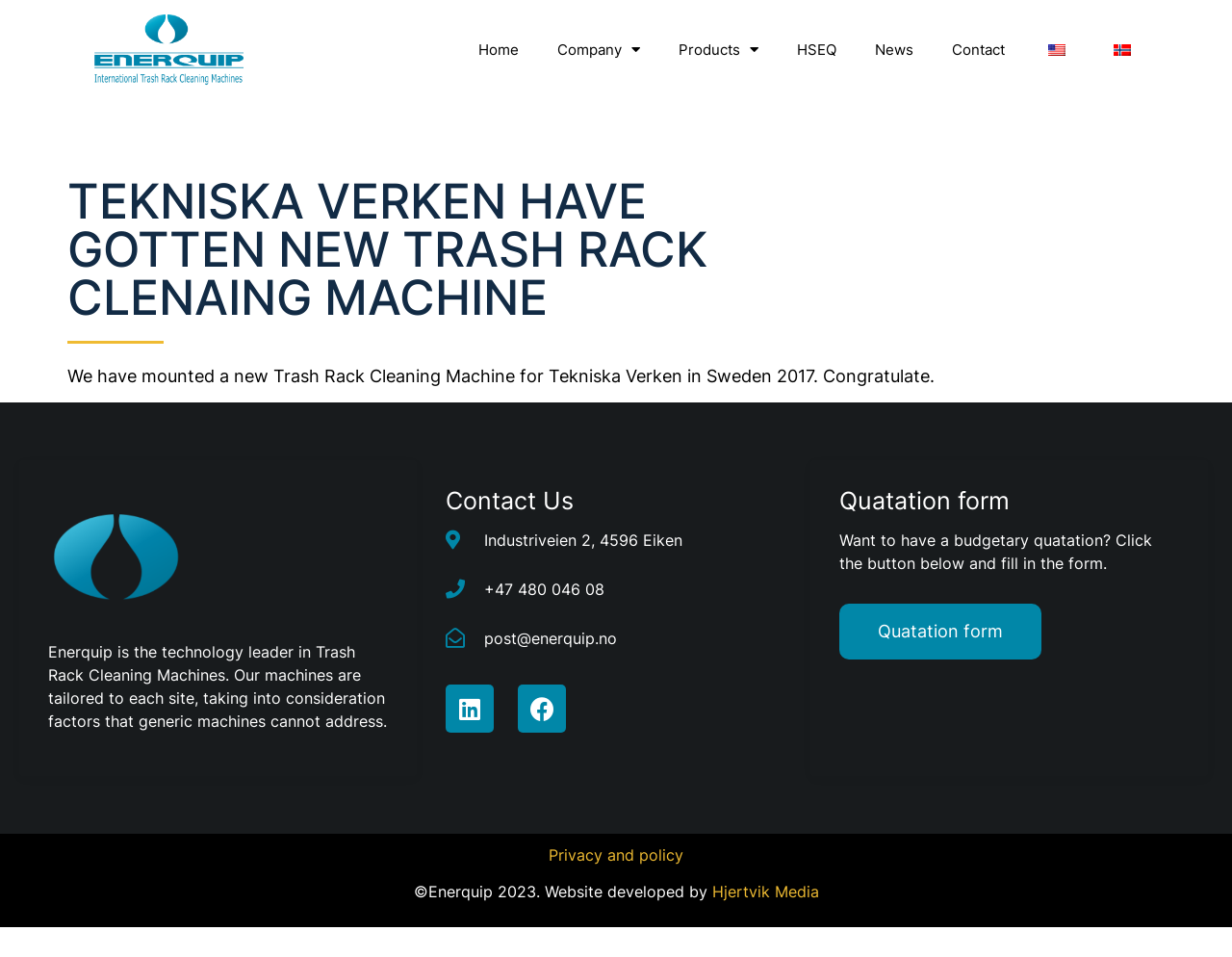Please specify the bounding box coordinates of the clickable region necessary for completing the following instruction: "Click the Home link". The coordinates must consist of four float numbers between 0 and 1, i.e., [left, top, right, bottom].

[0.373, 0.029, 0.437, 0.075]